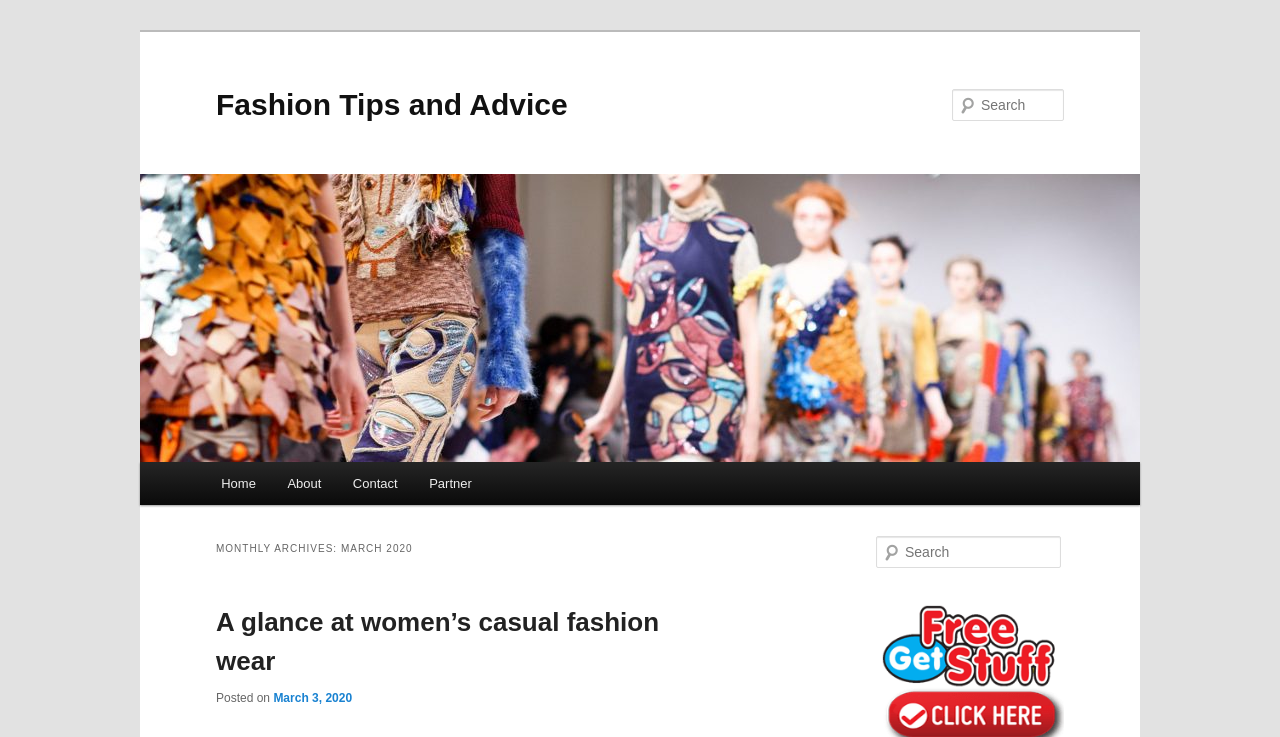Locate the bounding box coordinates of the element's region that should be clicked to carry out the following instruction: "Read about women's casual fashion wear". The coordinates need to be four float numbers between 0 and 1, i.e., [left, top, right, bottom].

[0.169, 0.823, 0.515, 0.917]